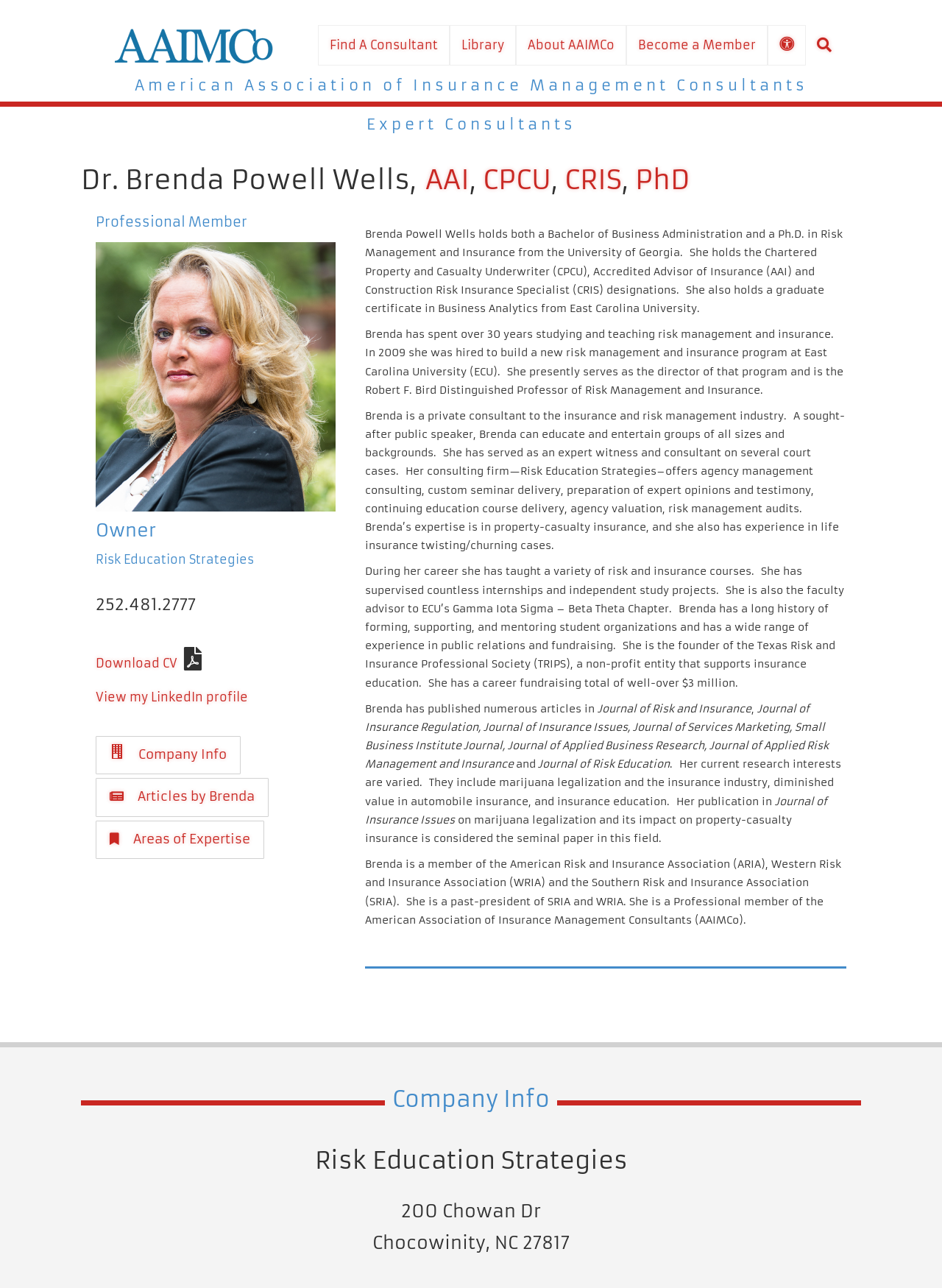Locate the bounding box coordinates of the UI element described by: "Articles by Brenda". Provide the coordinates as four float numbers between 0 and 1, formatted as [left, top, right, bottom].

[0.102, 0.621, 0.285, 0.651]